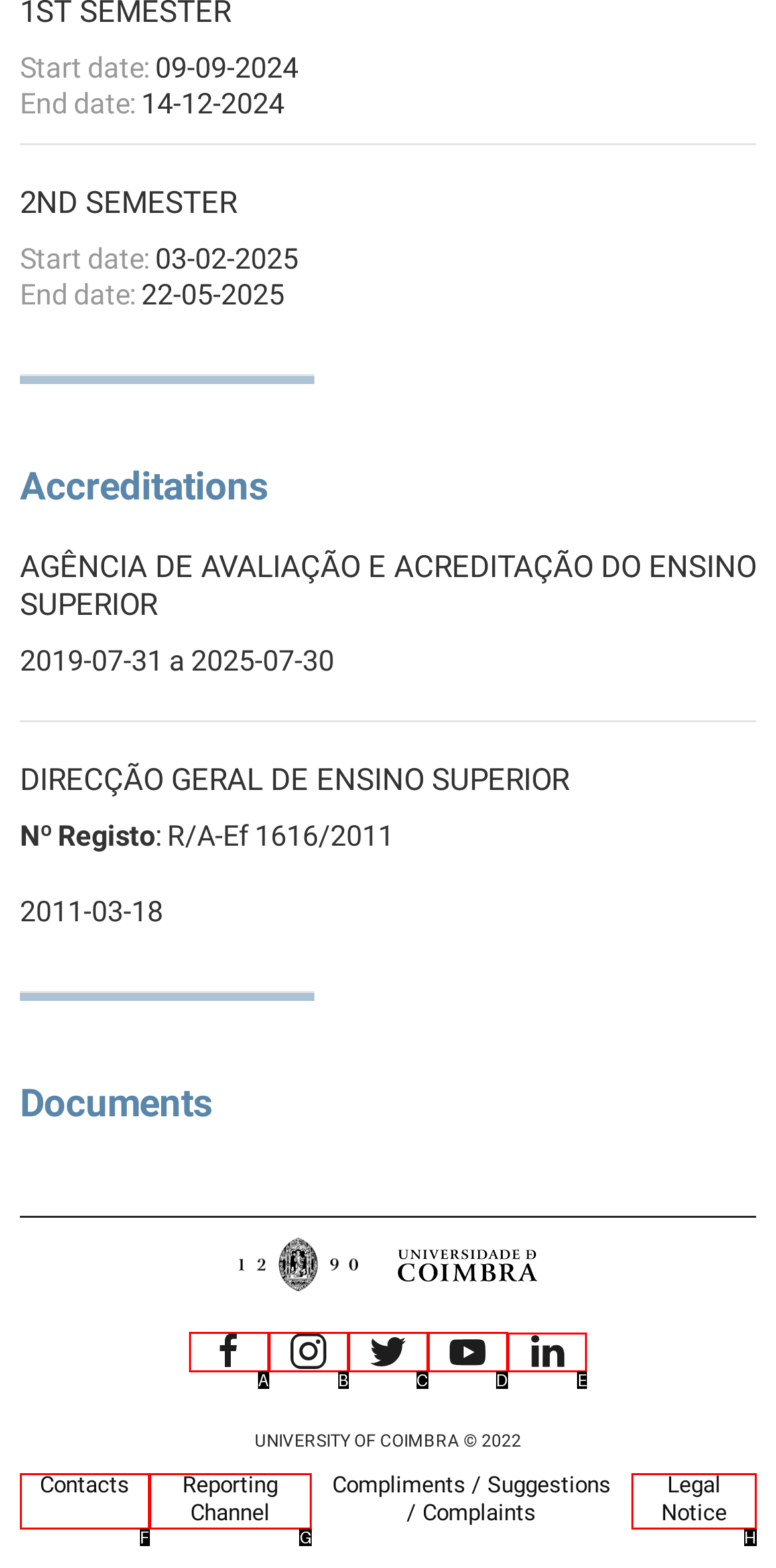To achieve the task: Open LinkedIn page, indicate the letter of the correct choice from the provided options.

E